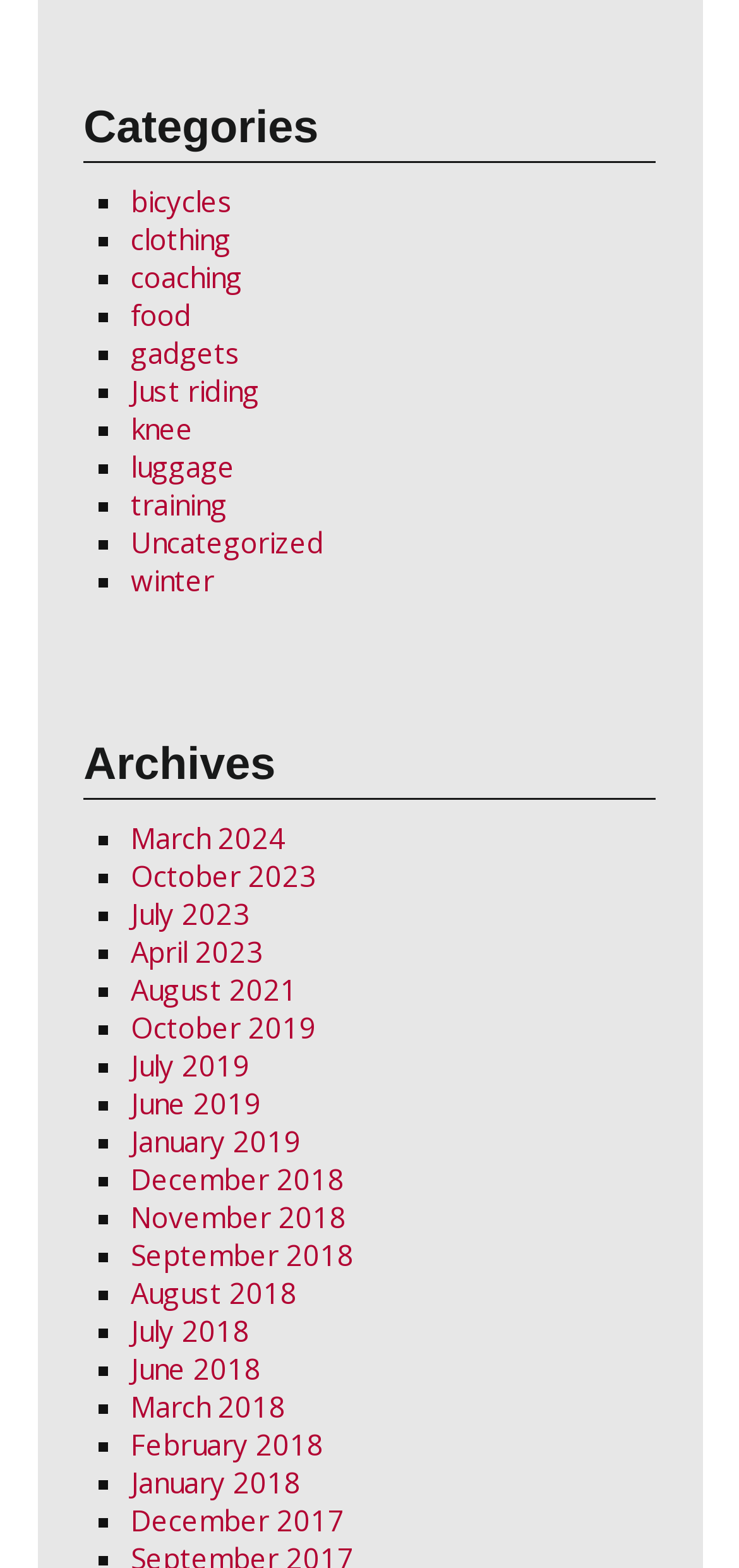Specify the bounding box coordinates of the area that needs to be clicked to achieve the following instruction: "browse winter".

[0.177, 0.357, 0.29, 0.382]